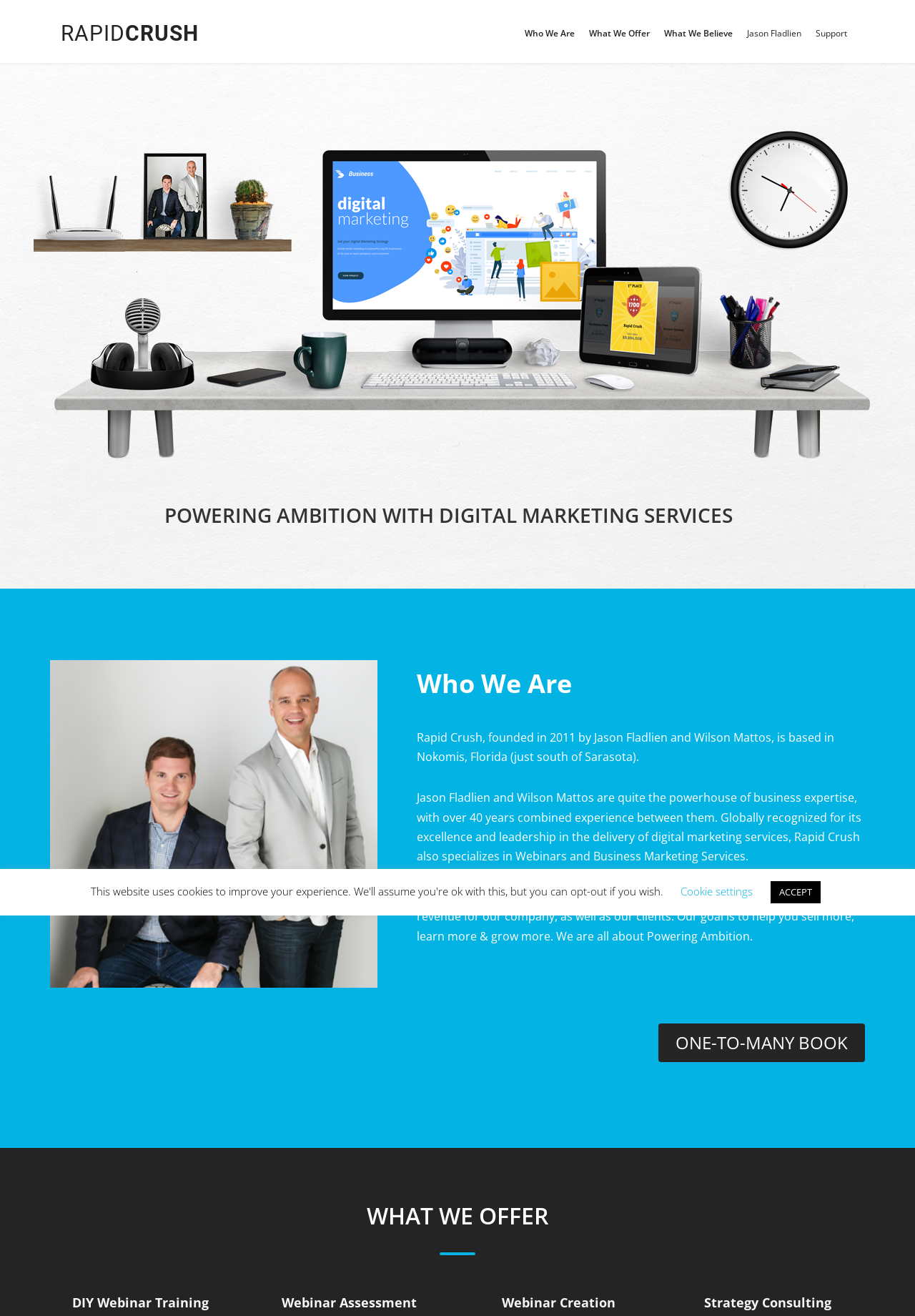Locate the bounding box coordinates of the element I should click to achieve the following instruction: "Read about Jason Fladlien".

[0.809, 0.016, 0.884, 0.034]